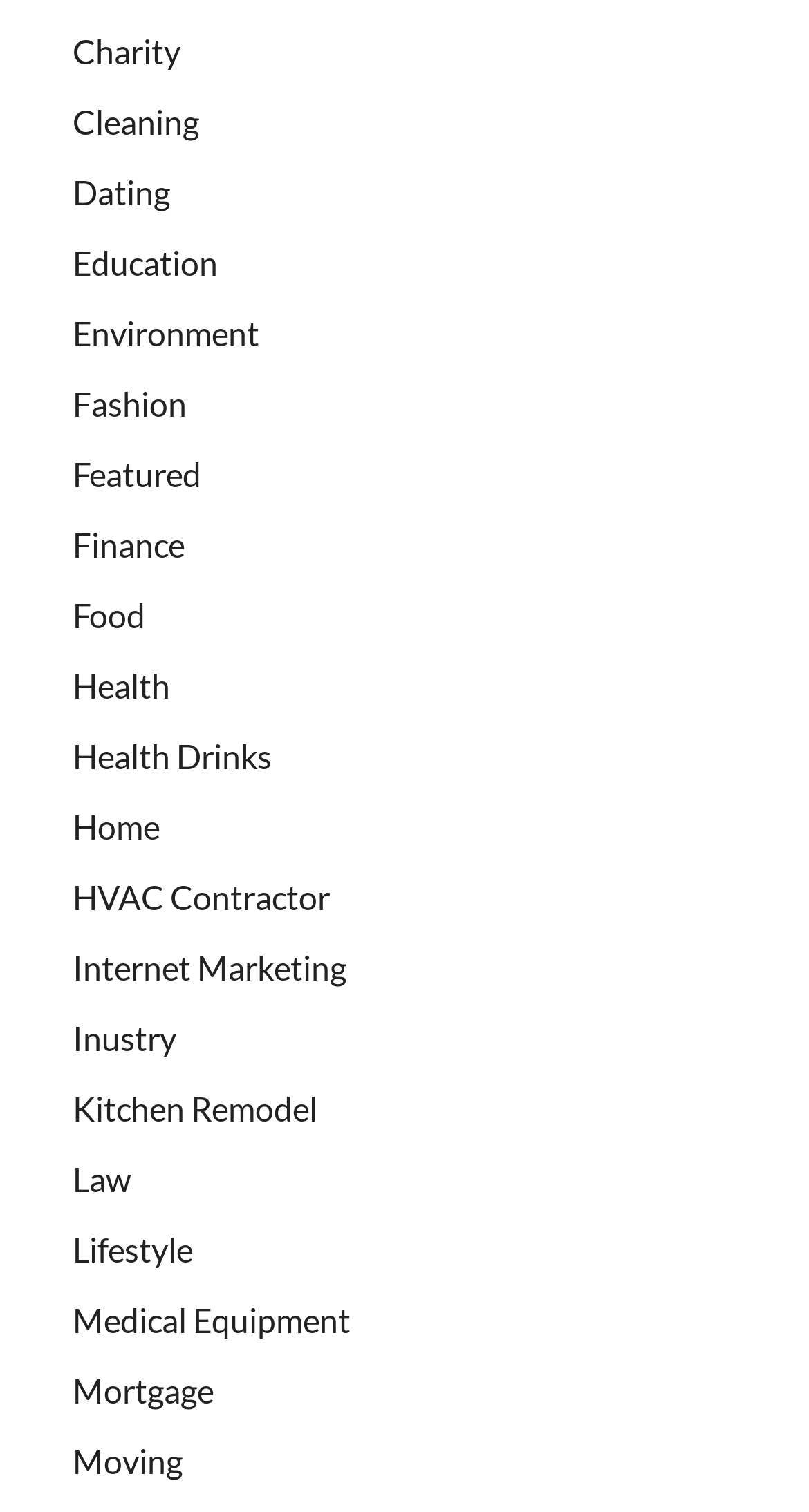Using the format (top-left x, top-left y, bottom-right x, bottom-right y), and given the element description, identify the bounding box coordinates within the screenshot: Lifestyle

[0.09, 0.814, 0.238, 0.84]